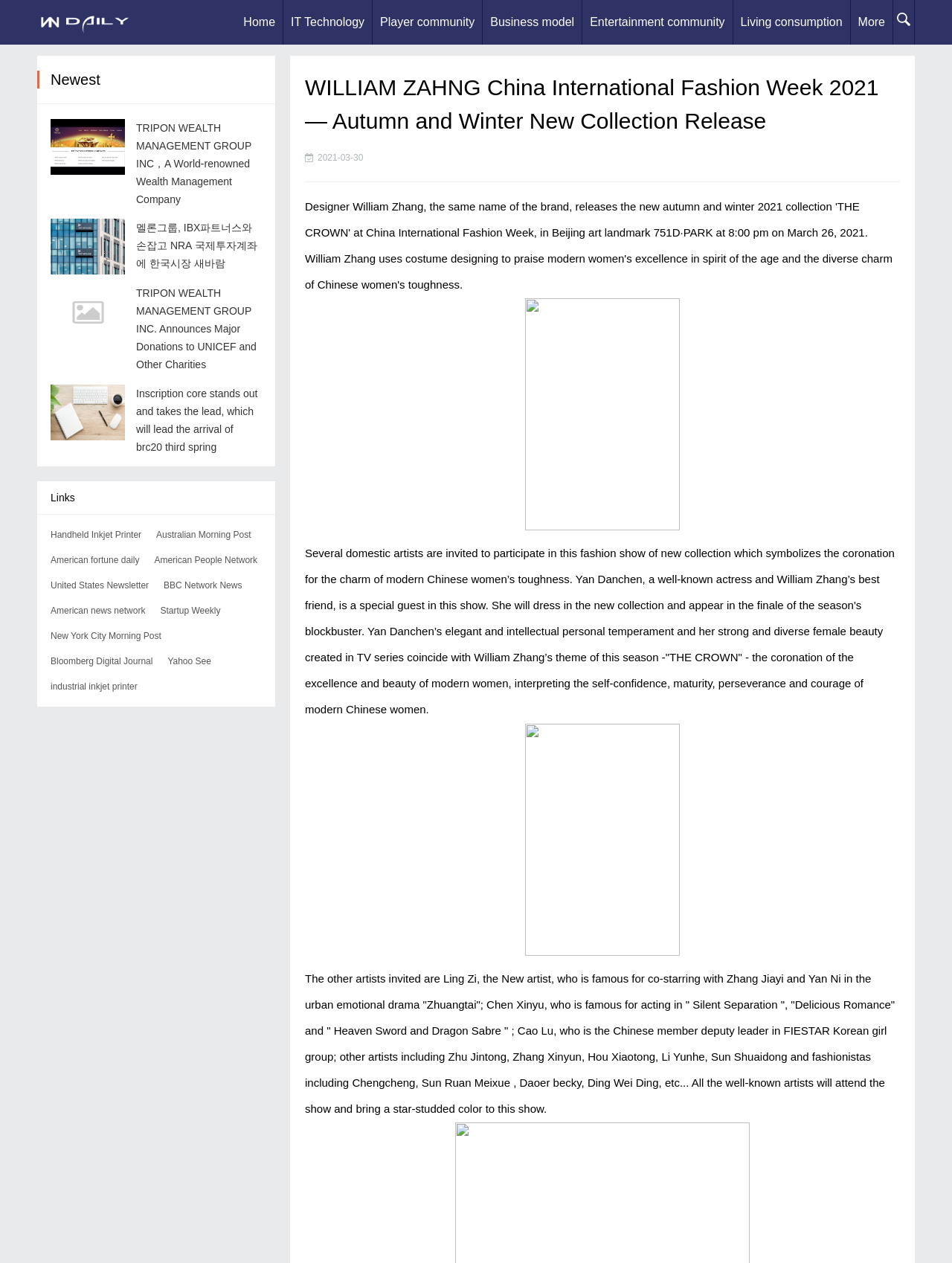Use a single word or phrase to answer the question:
Who is the special guest at the fashion show?

Yan Danchen